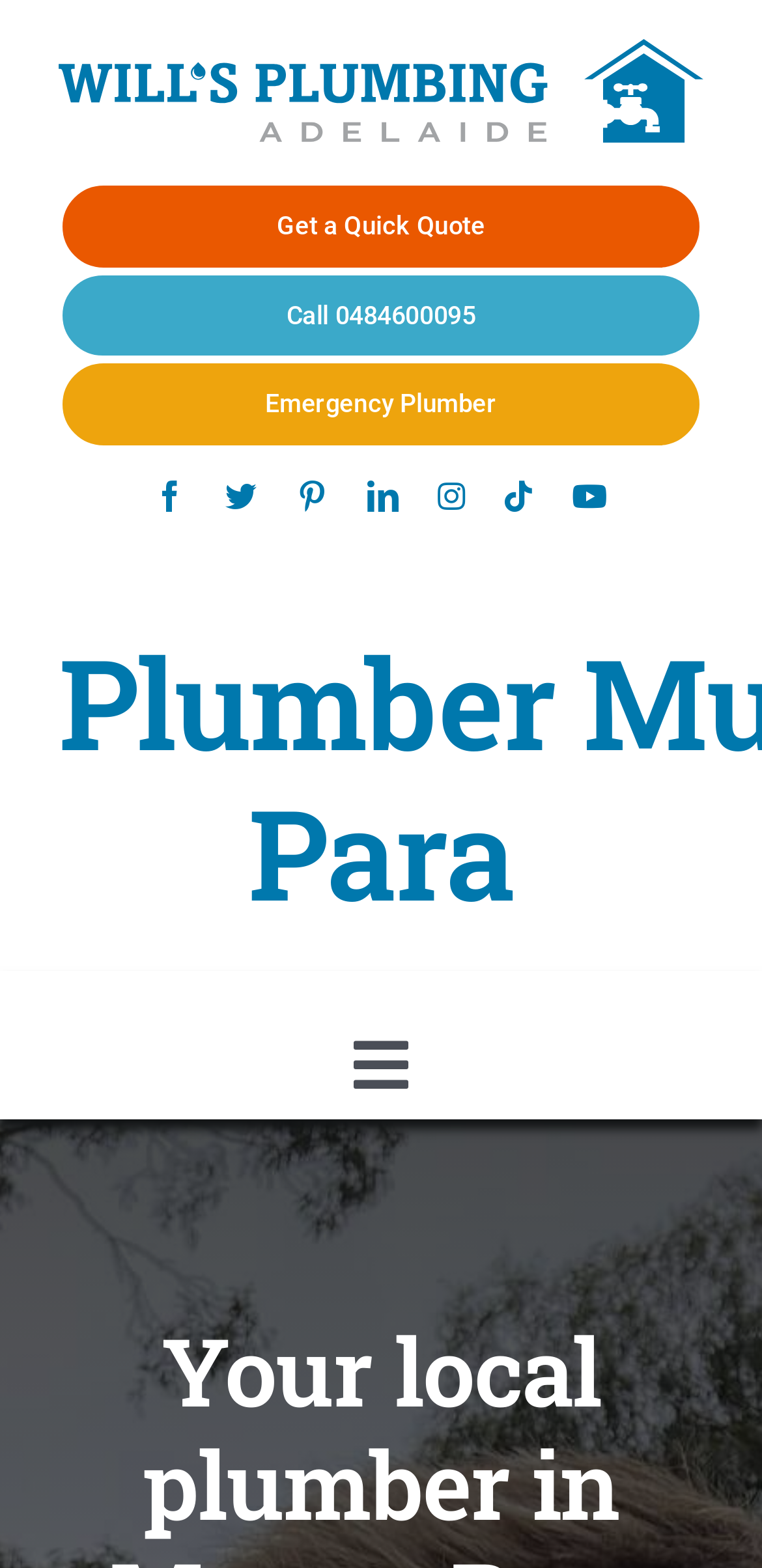Please determine the bounding box coordinates of the area that needs to be clicked to complete this task: 'Get a quick quote'. The coordinates must be four float numbers between 0 and 1, formatted as [left, top, right, bottom].

[0.077, 0.116, 0.923, 0.173]